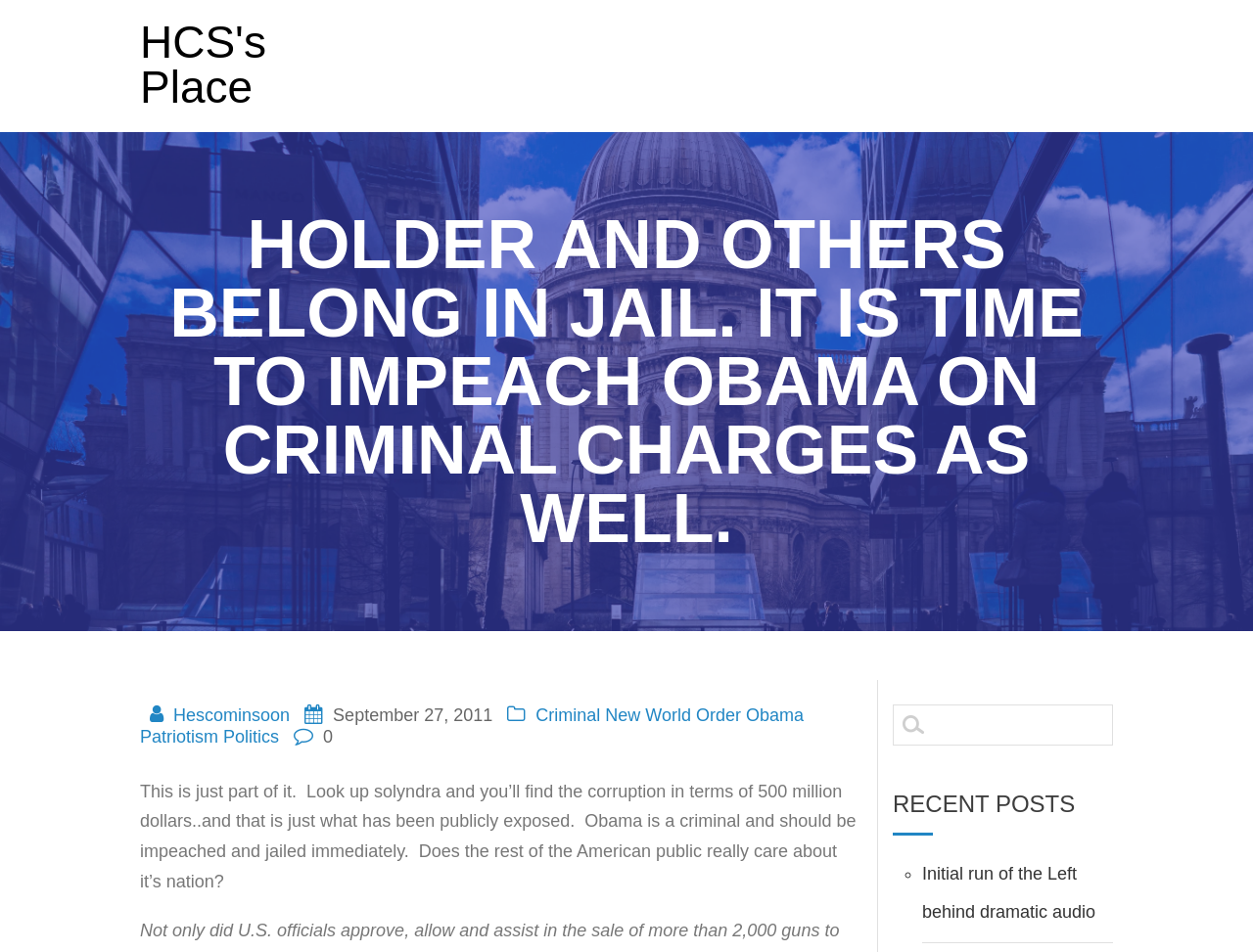Extract the primary header of the webpage and generate its text.

HOLDER AND OTHERS BELONG IN JAIL. IT IS TIME TO IMPEACH OBAMA ON CRIMINAL CHARGES AS WELL.